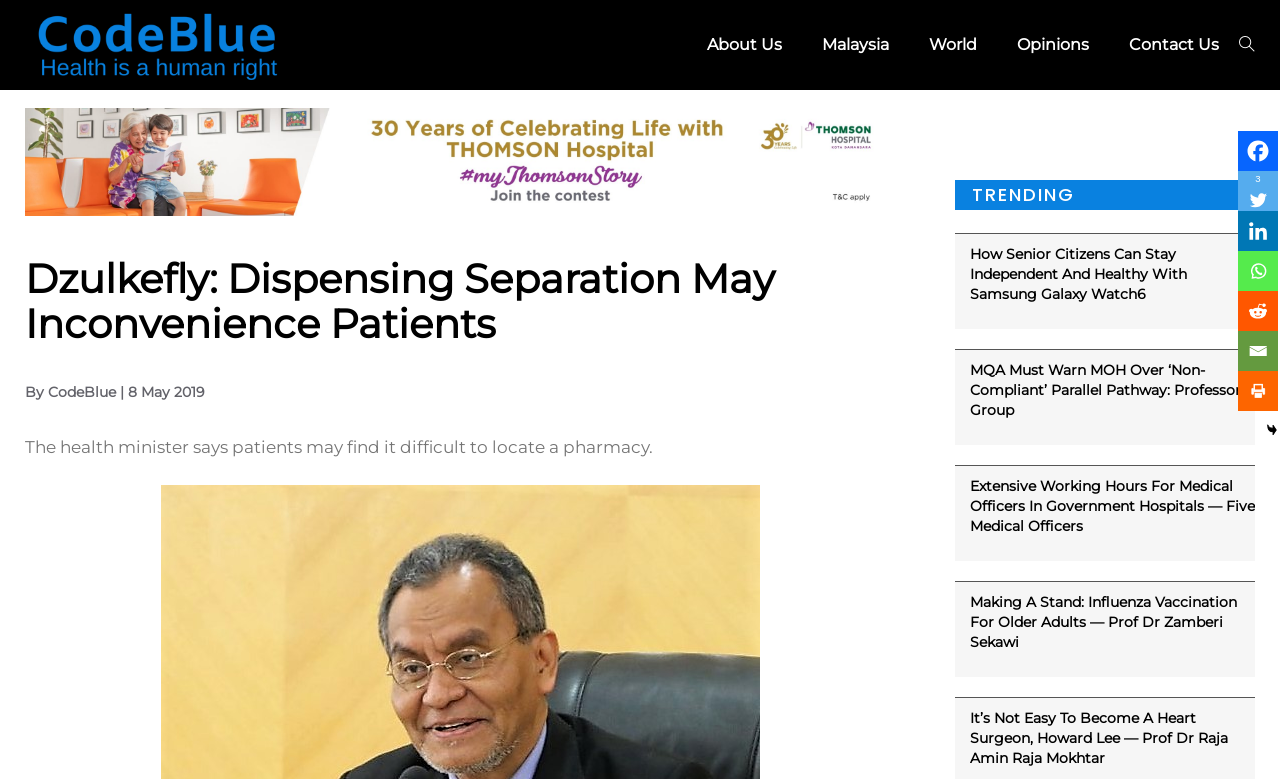Give a detailed explanation of the elements present on the webpage.

This webpage appears to be a news article page from CodeBlue, a health-related news website. At the top left, there is a logo of CodeBlue, accompanied by a link to the website's homepage. To the right of the logo, there are several navigation links, including "About Us", "Malaysia", "World", "Opinions", and "Contact Us". 

Below the navigation links, there is a prominent heading that reads "Dzulkefly: Dispensing Separation May Inconvenience Patients". This heading is followed by a subheading that indicates the article was written by CodeBlue and published on 8 May 2019. The main article text is presented below the subheading, which summarizes the health minister's statement about patients potentially finding it difficult to locate a pharmacy.

On the right side of the page, there are social media sharing links, including Facebook, Twitter, Linkedin, Whatsapp, Reddit, Email, and Print. Some of these links have a count of shares or interactions, such as the Twitter link with 3 shares.

Further down the page, there is a section labeled "TRENDING", which features three news article summaries with headings and links to the full articles. The articles appear to be related to health and medicine, with topics including senior citizens' health, medical education, and influenza vaccination.

Overall, the webpage has a clean and organized layout, with clear headings and concise text. The use of social media sharing links and trending article summaries suggests that the website is designed to facilitate engagement and exploration of health-related news and topics.